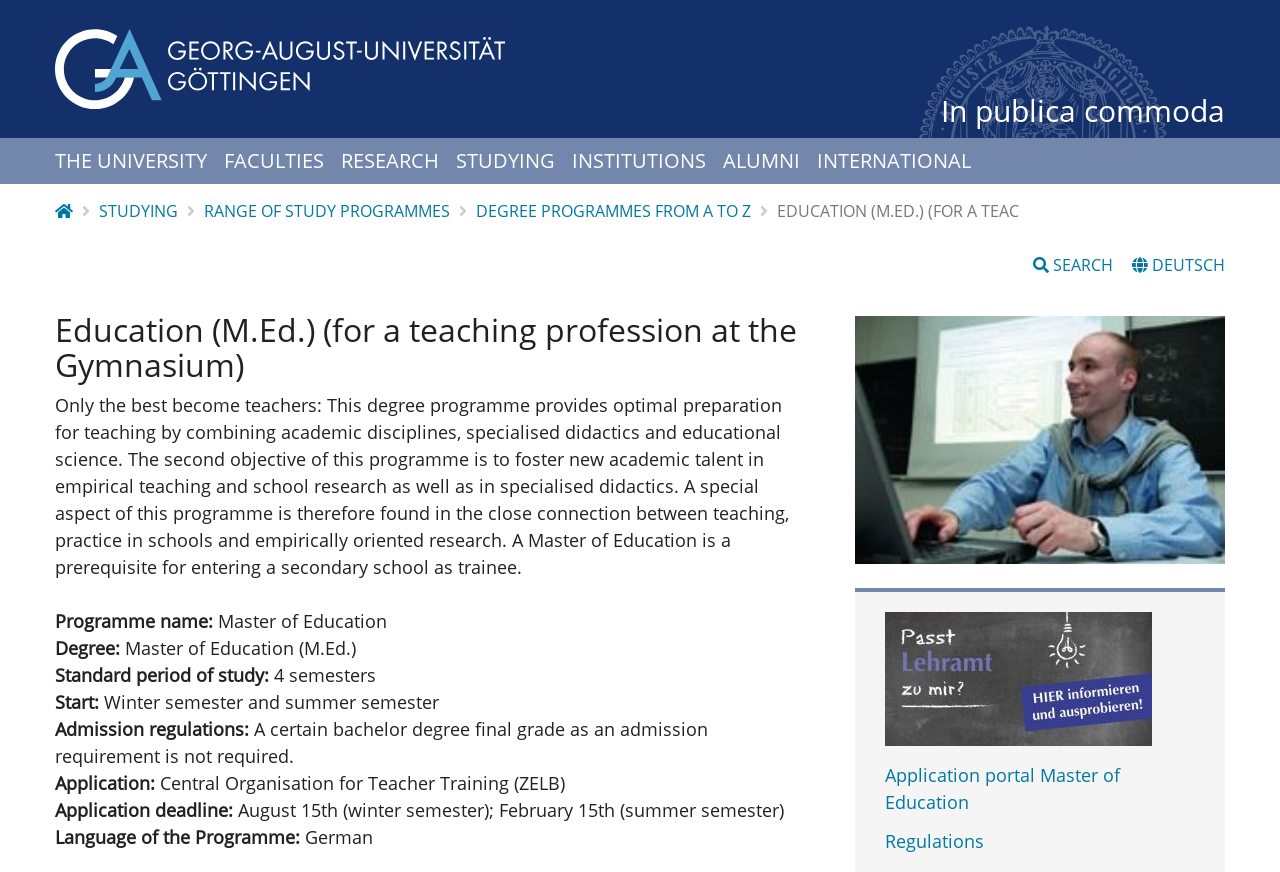What is the name of the university?
Based on the image, provide a one-word or brief-phrase response.

Georg-August-Universität Göttingen